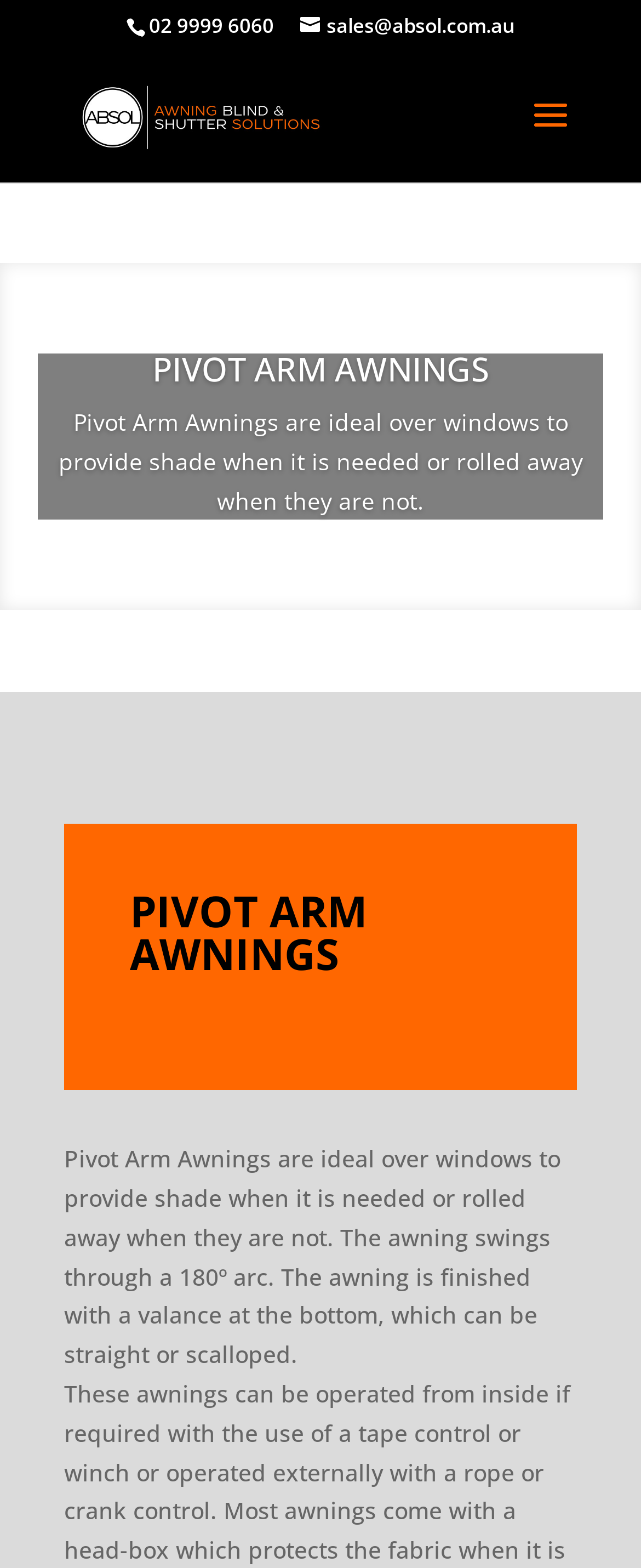Using the description "sales@absol.com.au", locate and provide the bounding box of the UI element.

[0.468, 0.007, 0.804, 0.025]